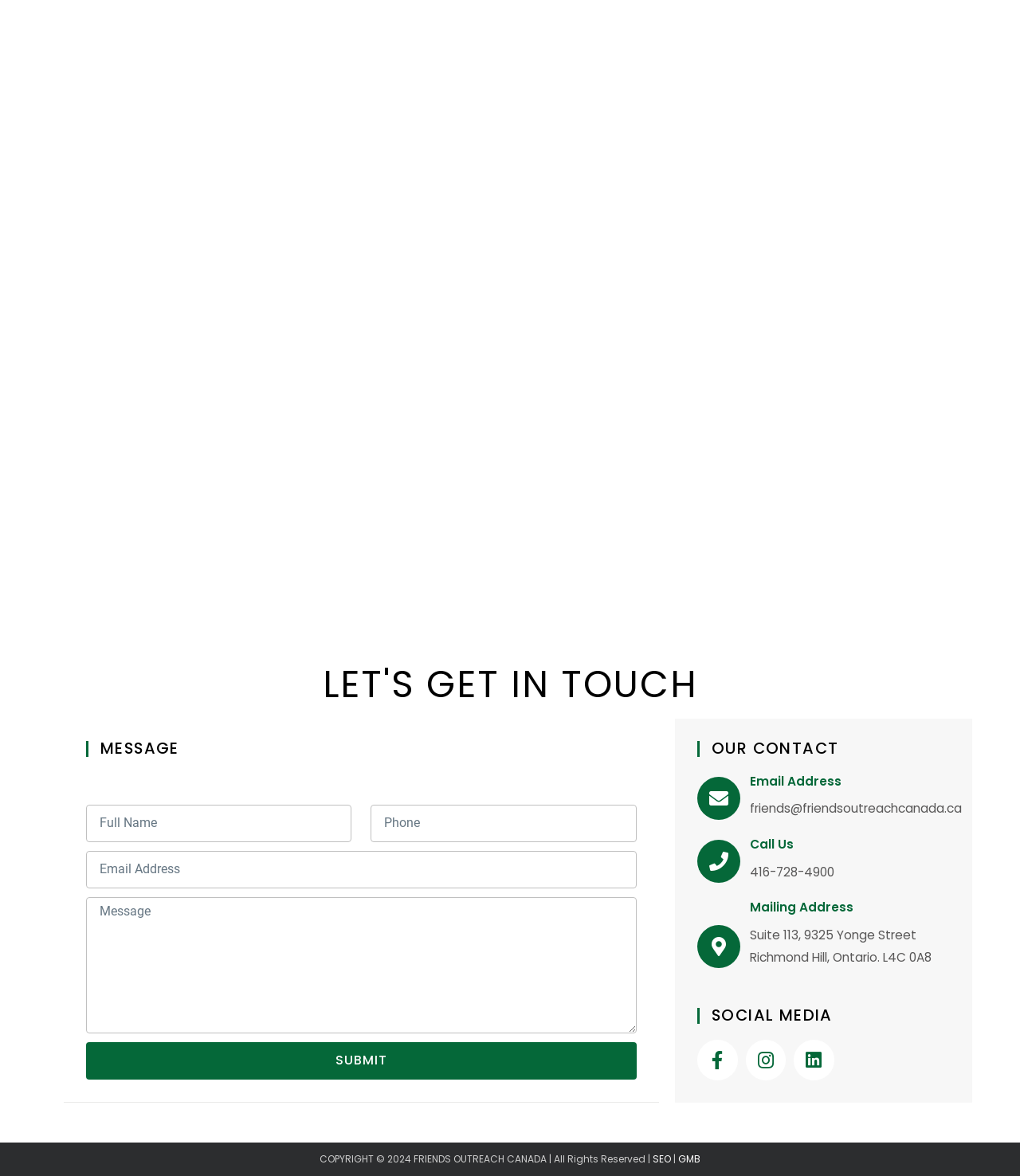What is the phone number of Friends Outreach Canada?
Provide a one-word or short-phrase answer based on the image.

416-728-4900